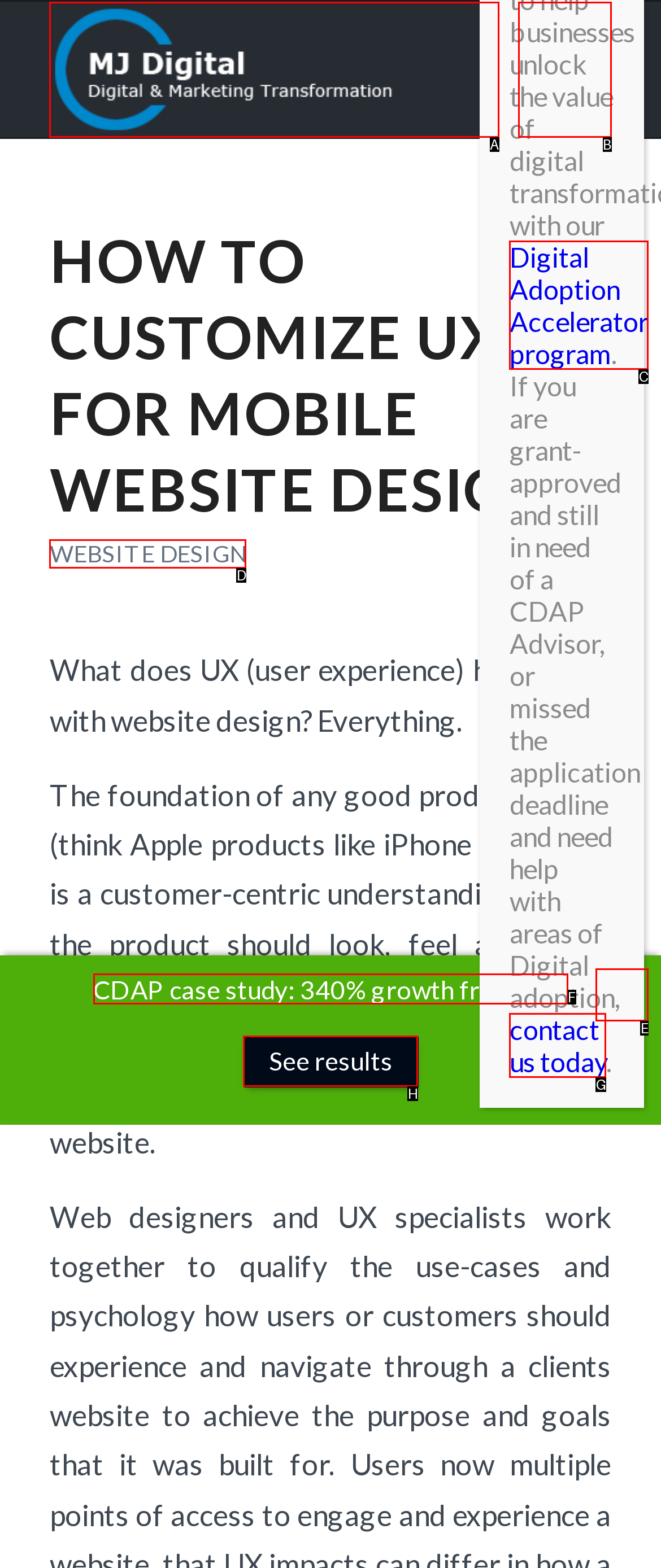Based on the description: Digital Adoption Accelerator program
Select the letter of the corresponding UI element from the choices provided.

C